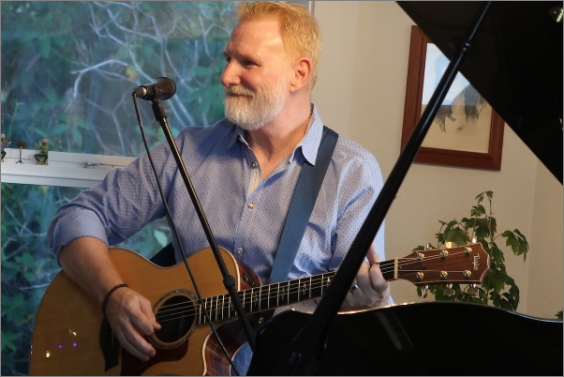Refer to the screenshot and answer the following question in detail:
Is the grand piano being played?

The caption states that the musician is playing an acoustic guitar, and there is no mention of the grand piano being played. The piano is only mentioned as being present in the background, highlighting the musical ambiance of the space.